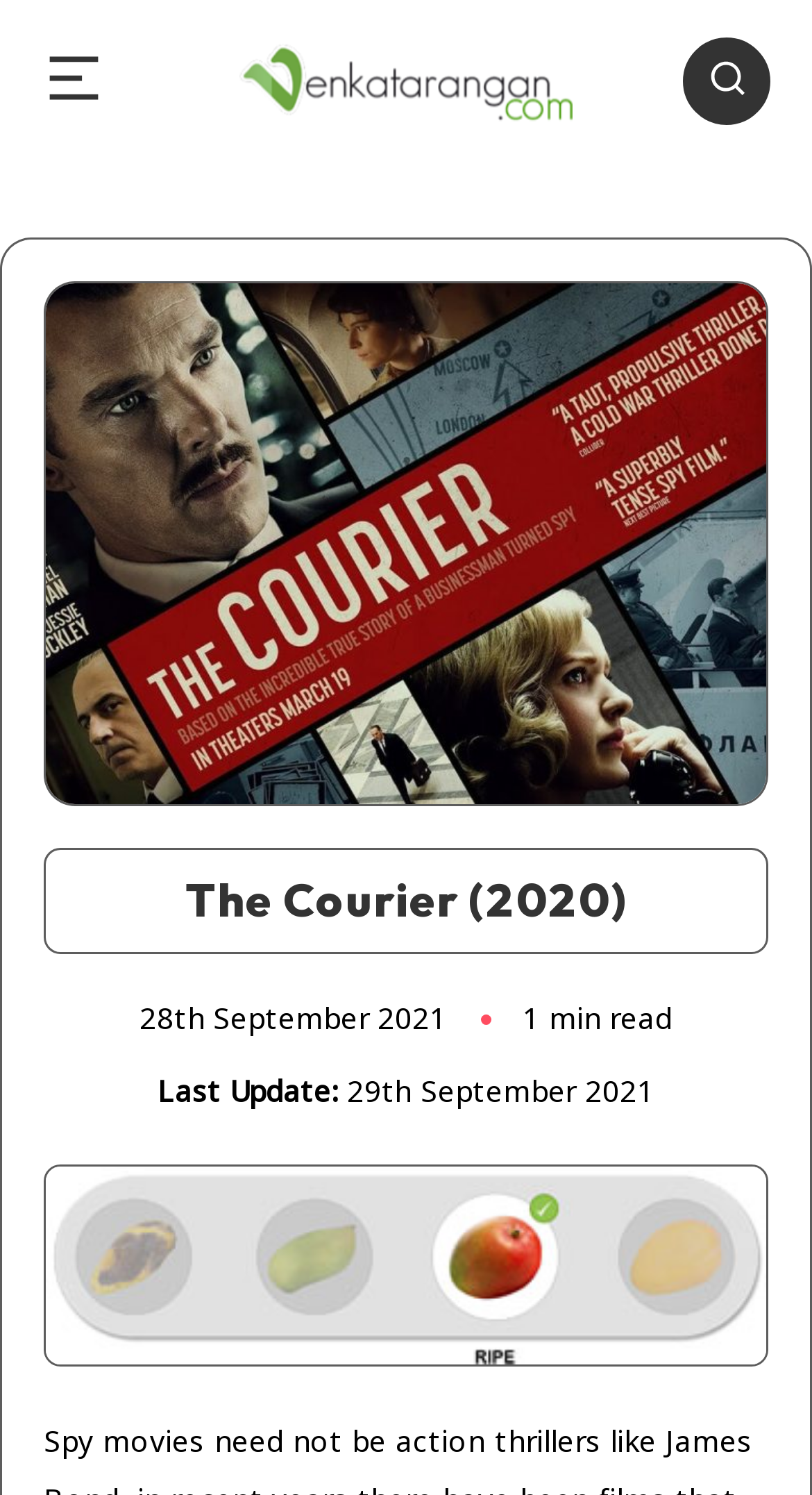Using floating point numbers between 0 and 1, provide the bounding box coordinates in the format (top-left x, top-left y, bottom-right x, bottom-right y). Locate the UI element described here: alt="Venkatarangan blog"

[0.295, 0.028, 0.705, 0.082]